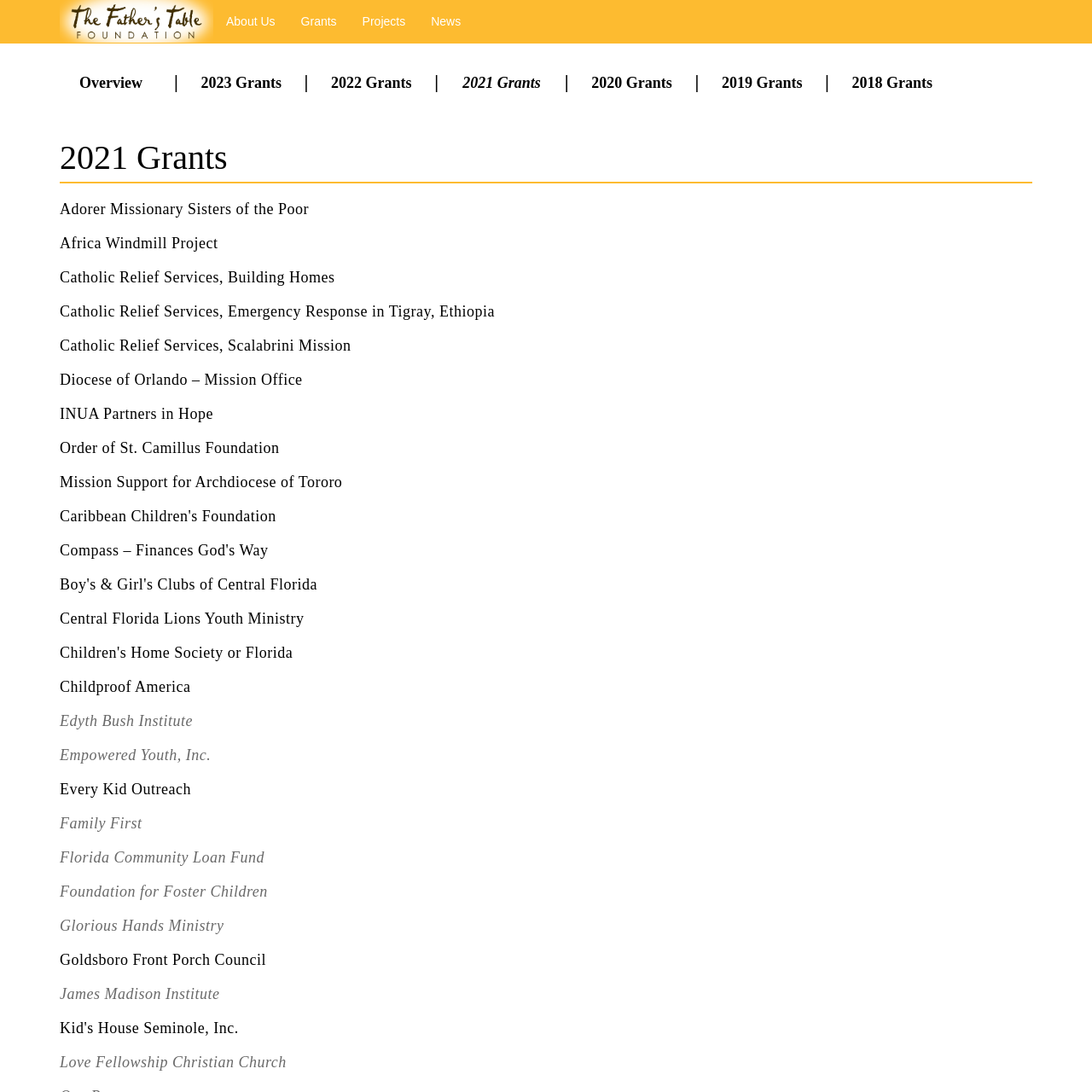Give a one-word or phrase response to the following question: How many links are there in the navigation menu?

5